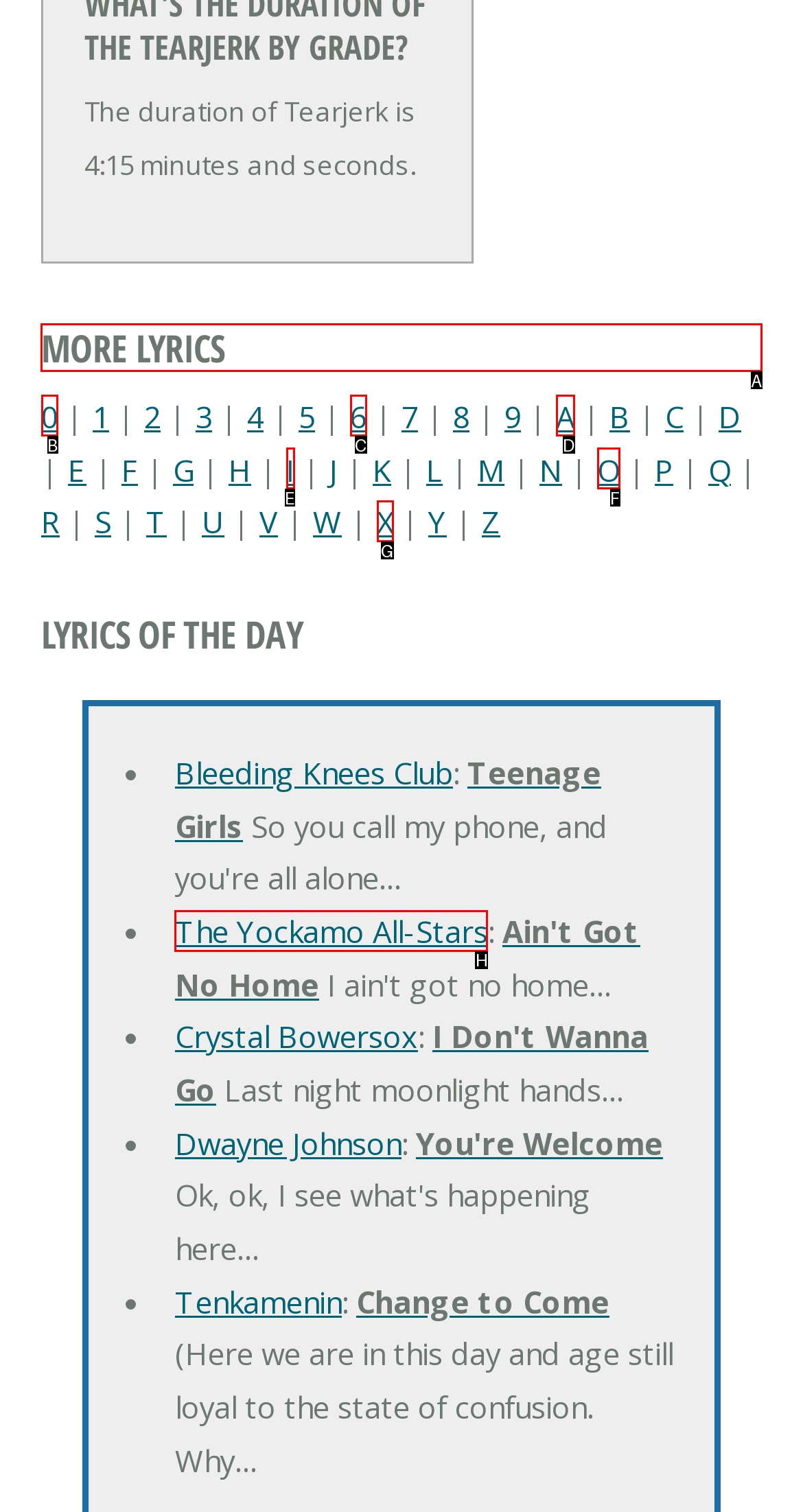Tell me which one HTML element I should click to complete the following instruction: Click on 'MORE LYRICS'
Answer with the option's letter from the given choices directly.

A